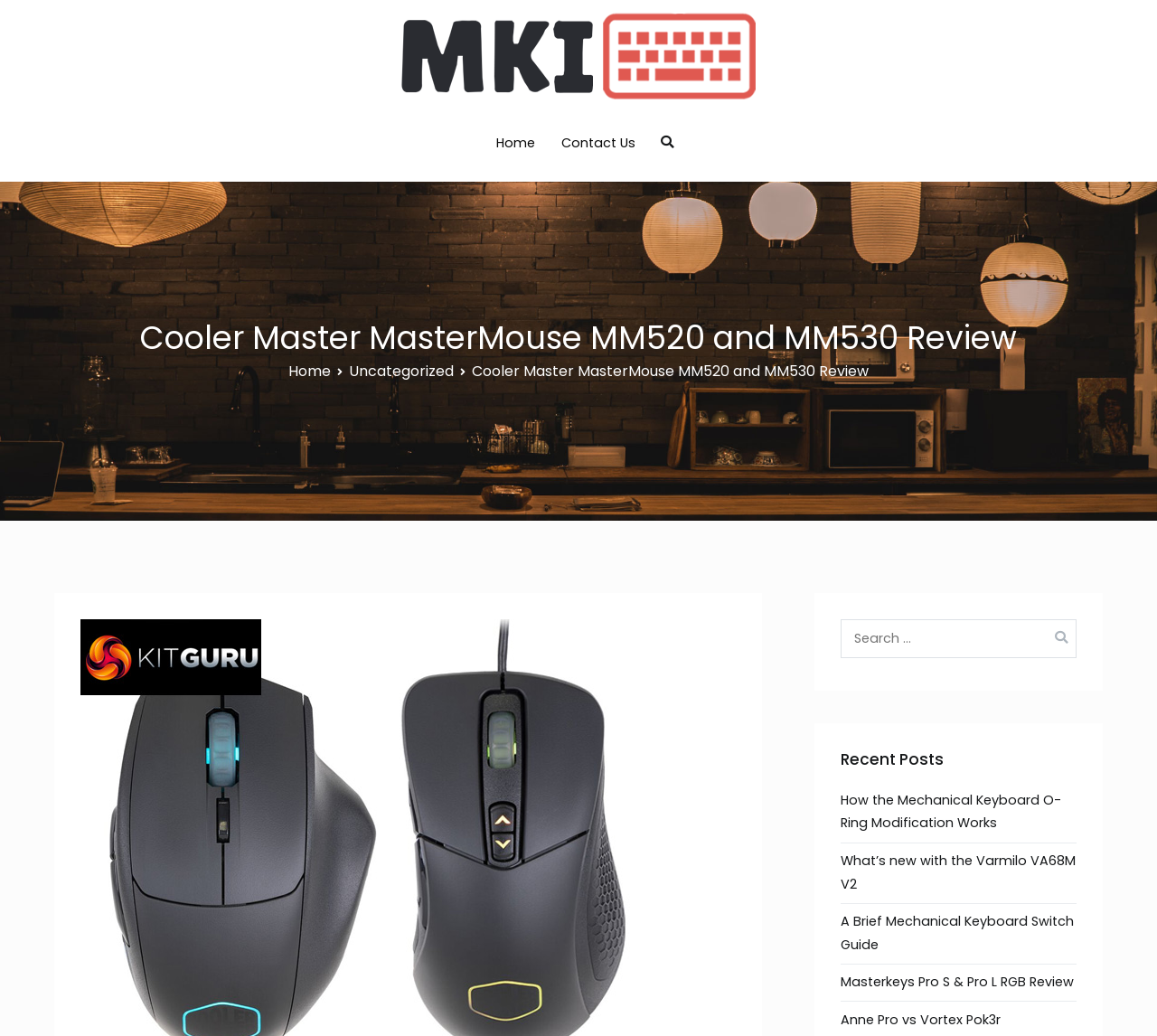Please determine the bounding box coordinates of the element to click on in order to accomplish the following task: "Read the 'Cooler Master MasterMouse MM520 and MM530 Review'". Ensure the coordinates are four float numbers ranging from 0 to 1, i.e., [left, top, right, bottom].

[0.121, 0.307, 0.879, 0.346]